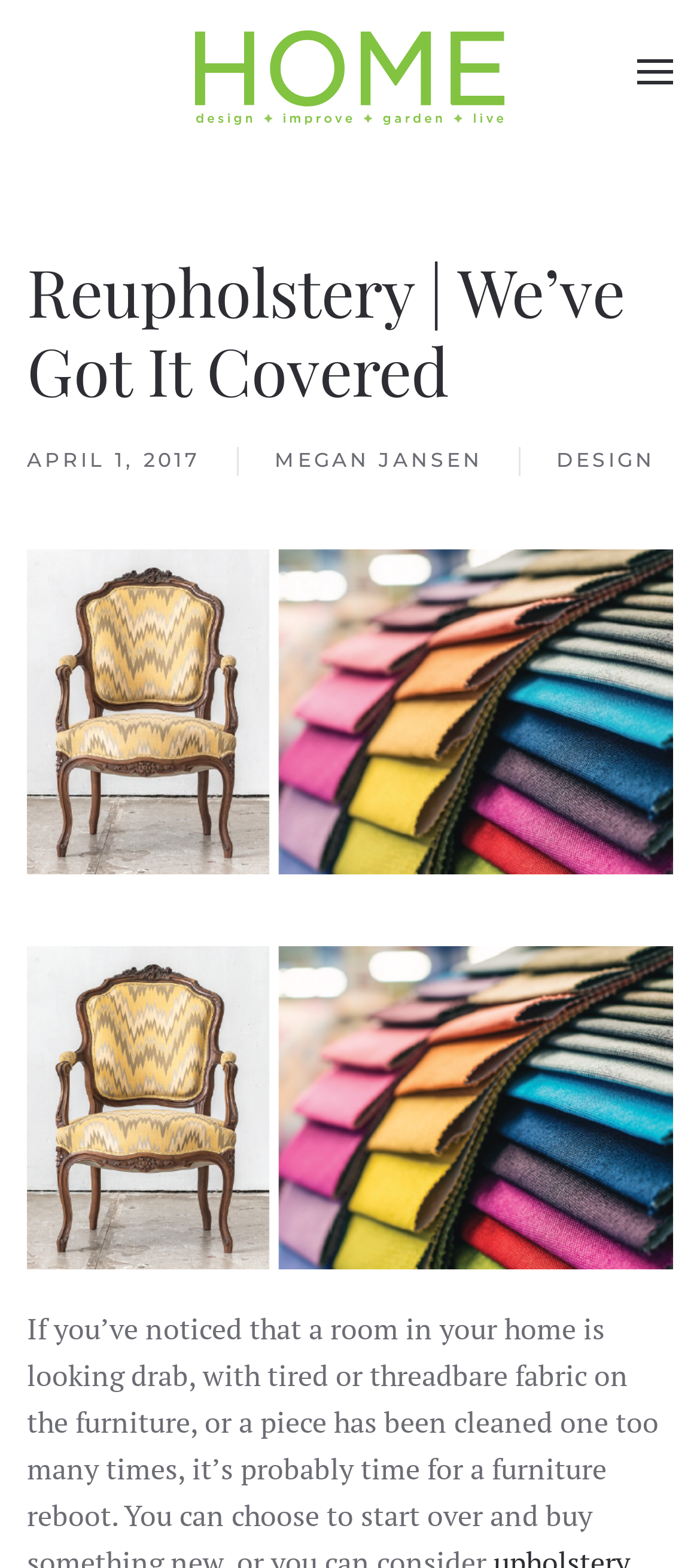Give a detailed account of the webpage.

The webpage appears to be an article about reupholstery, specifically from Central Virginia HOME Magazine. At the top left of the page, there is a link to "Skip to main content". On the top right, there is a button to "Open menu", accompanied by a small image. 

Below the menu button, the title "Reupholstery | We’ve Got It Covered" is prominently displayed. The date "APRIL 1, 2017" is shown nearby, along with links to the author "MEGAN JANSEN" and the category "DESIGN". 

The main content of the page is likely an article, as hinted by the meta description, which mentions tired or threadbare fabric on furniture. A large image, labeled "reupholster1", takes up most of the page, possibly showcasing an example of reupholstered furniture.